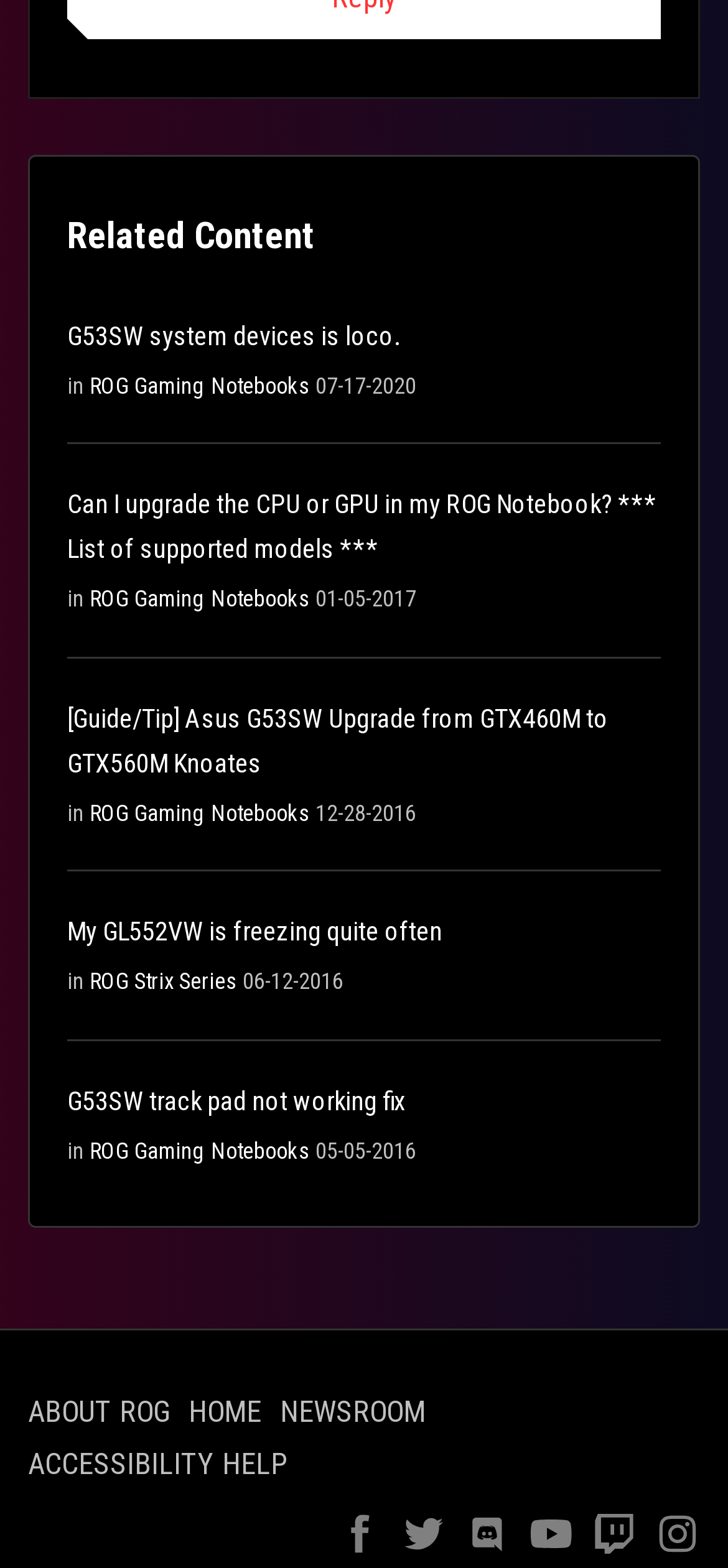From the given element description: "Press Room", find the bounding box for the UI element. Provide the coordinates as four float numbers between 0 and 1, in the order [left, top, right, bottom].

None